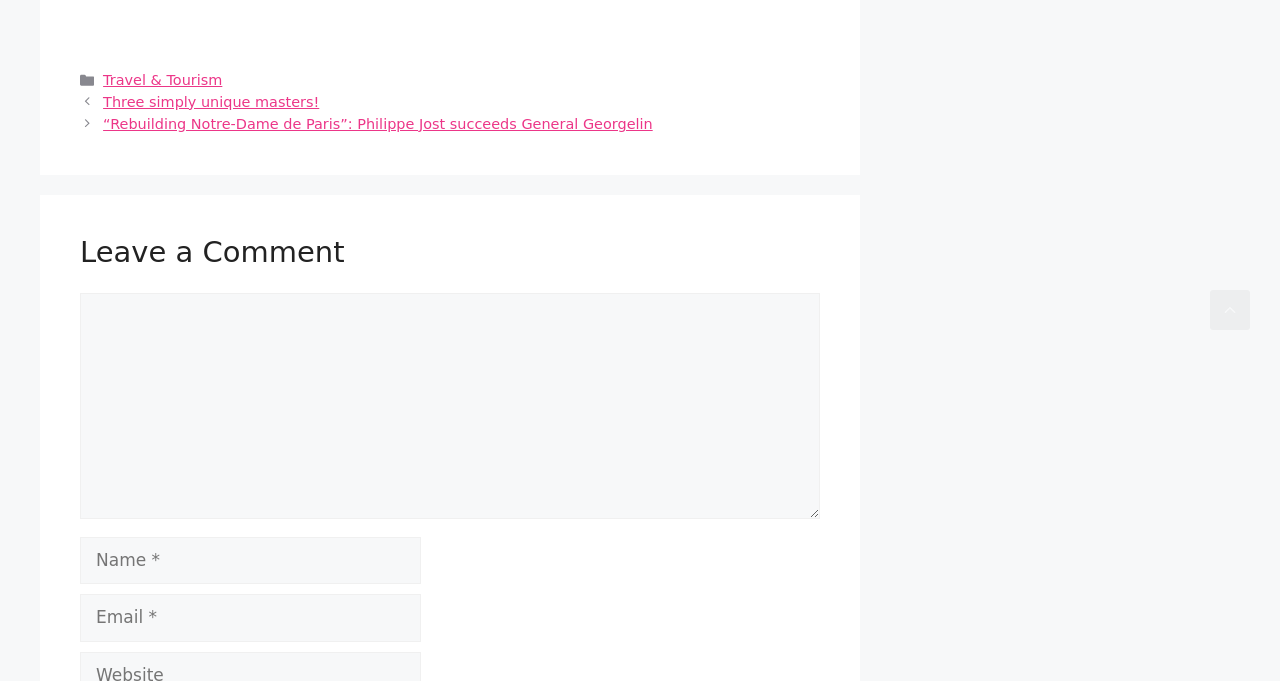Provide the bounding box coordinates of the HTML element described as: "parent_node: Comment name="email" placeholder="Email *"". The bounding box coordinates should be four float numbers between 0 and 1, i.e., [left, top, right, bottom].

[0.062, 0.872, 0.329, 0.942]